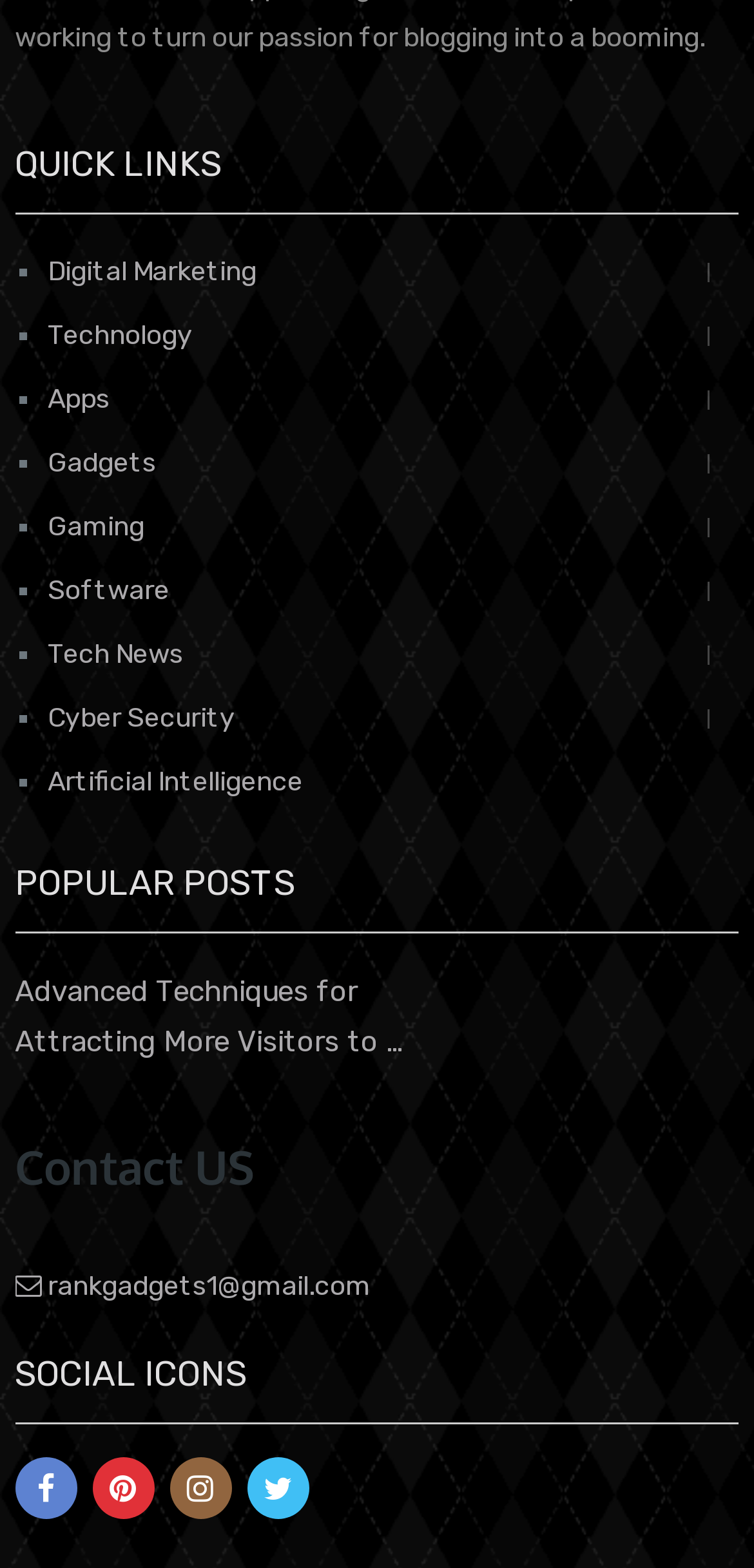Find the bounding box coordinates for the area that must be clicked to perform this action: "Click on Digital Marketing".

[0.064, 0.163, 0.379, 0.184]